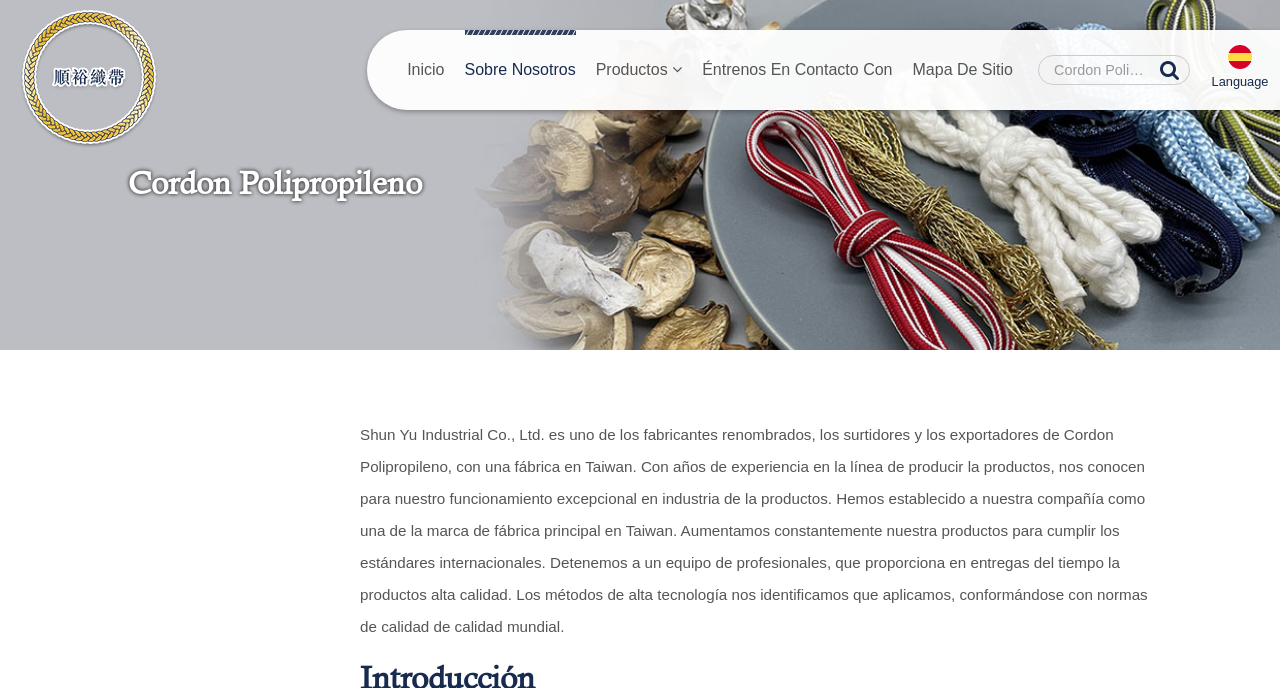Please identify the bounding box coordinates of the area that needs to be clicked to fulfill the following instruction: "Go to homepage."

[0.0, 0.08, 1.0, 0.156]